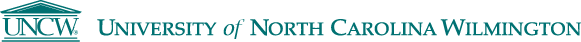What is the university's commitment reflected in the logo?
By examining the image, provide a one-word or phrase answer.

Academic excellence and community engagement